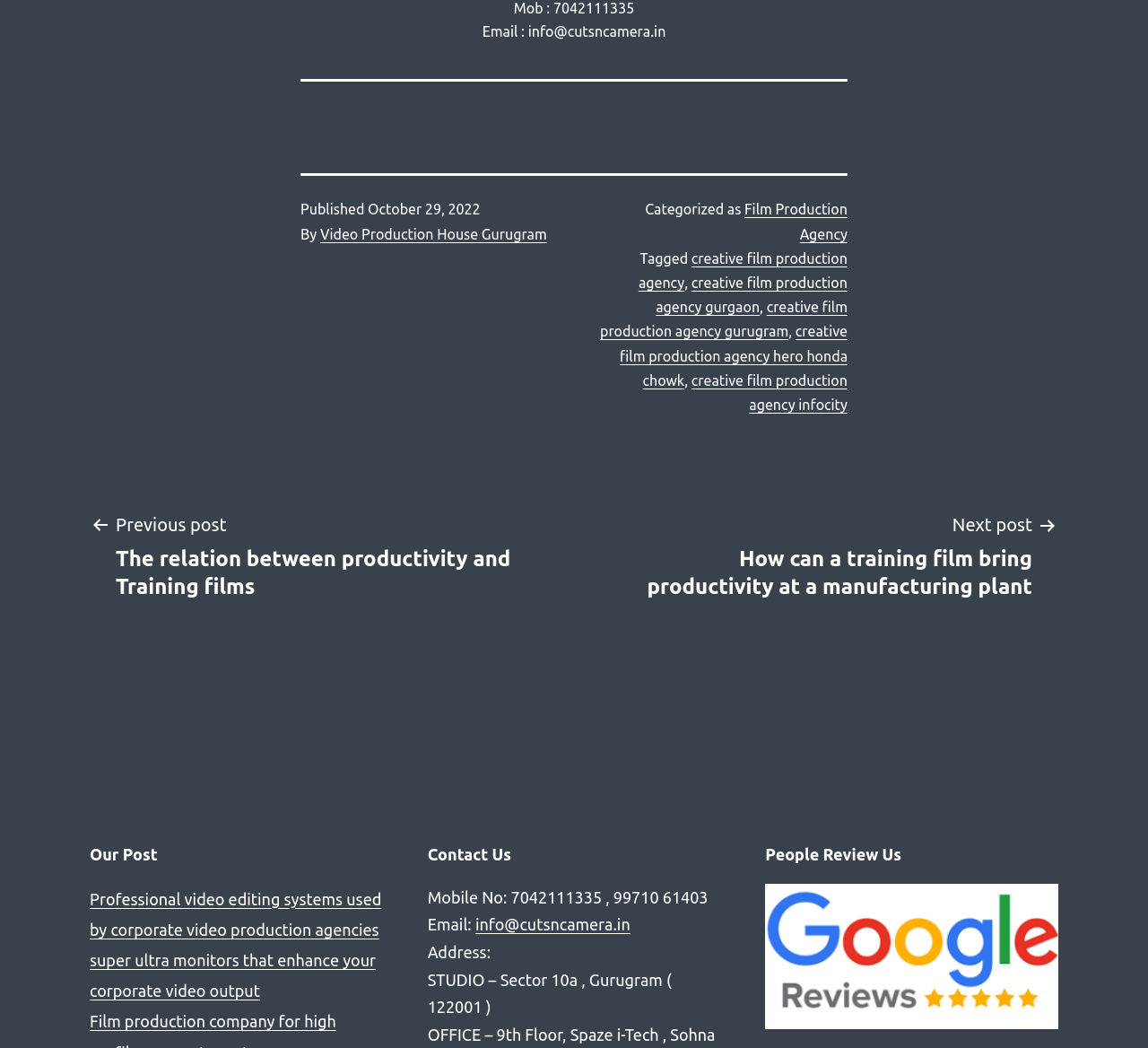Locate the bounding box of the UI element based on this description: "creative film production agency". Provide four float numbers between 0 and 1 as [left, top, right, bottom].

[0.556, 0.239, 0.738, 0.277]